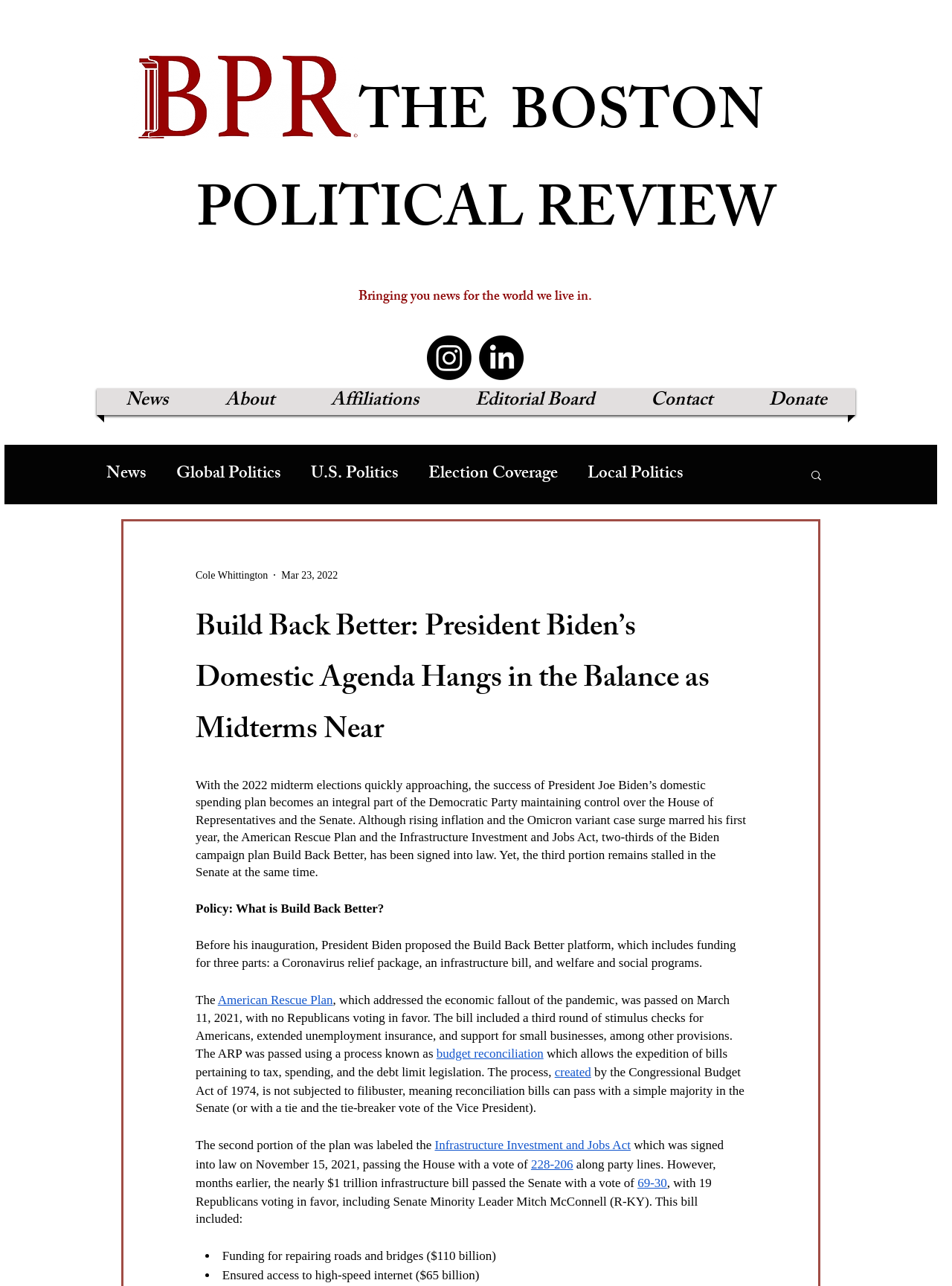What is the name of the website?
Examine the screenshot and reply with a single word or phrase.

THE BOSTON POLITICAL REVIEW